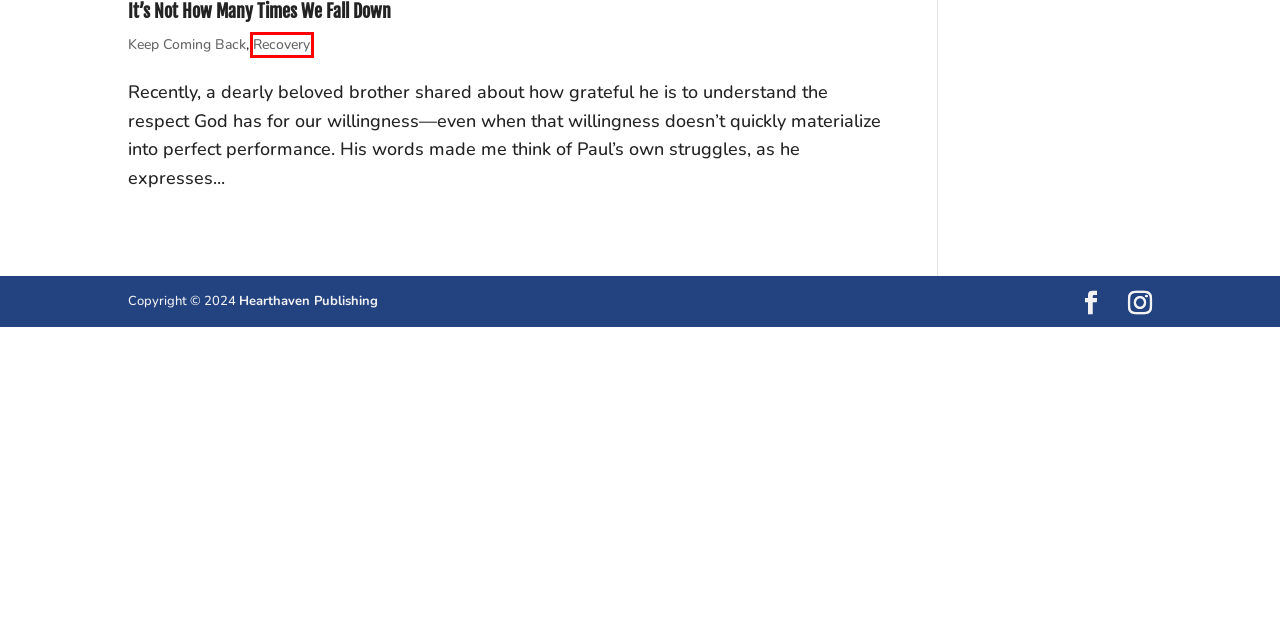Check out the screenshot of a webpage with a red rectangle bounding box. Select the best fitting webpage description that aligns with the new webpage after clicking the element inside the bounding box. Here are the candidates:
A. It’s Not How Many Times We Fall Down | Hearthaven Publishing
B. Hearthaven Publishing | 12 Step  Materials for the Latter-day Saint Community
C. Contact | Hearthaven Publishing
D. About | Hearthaven Publishing
E. Books | Hearthaven Publishing
F. Keep Coming Back | Hearthaven Publishing
G. Blog | Hearthaven Publishing
H. Recovery | Hearthaven Publishing

H